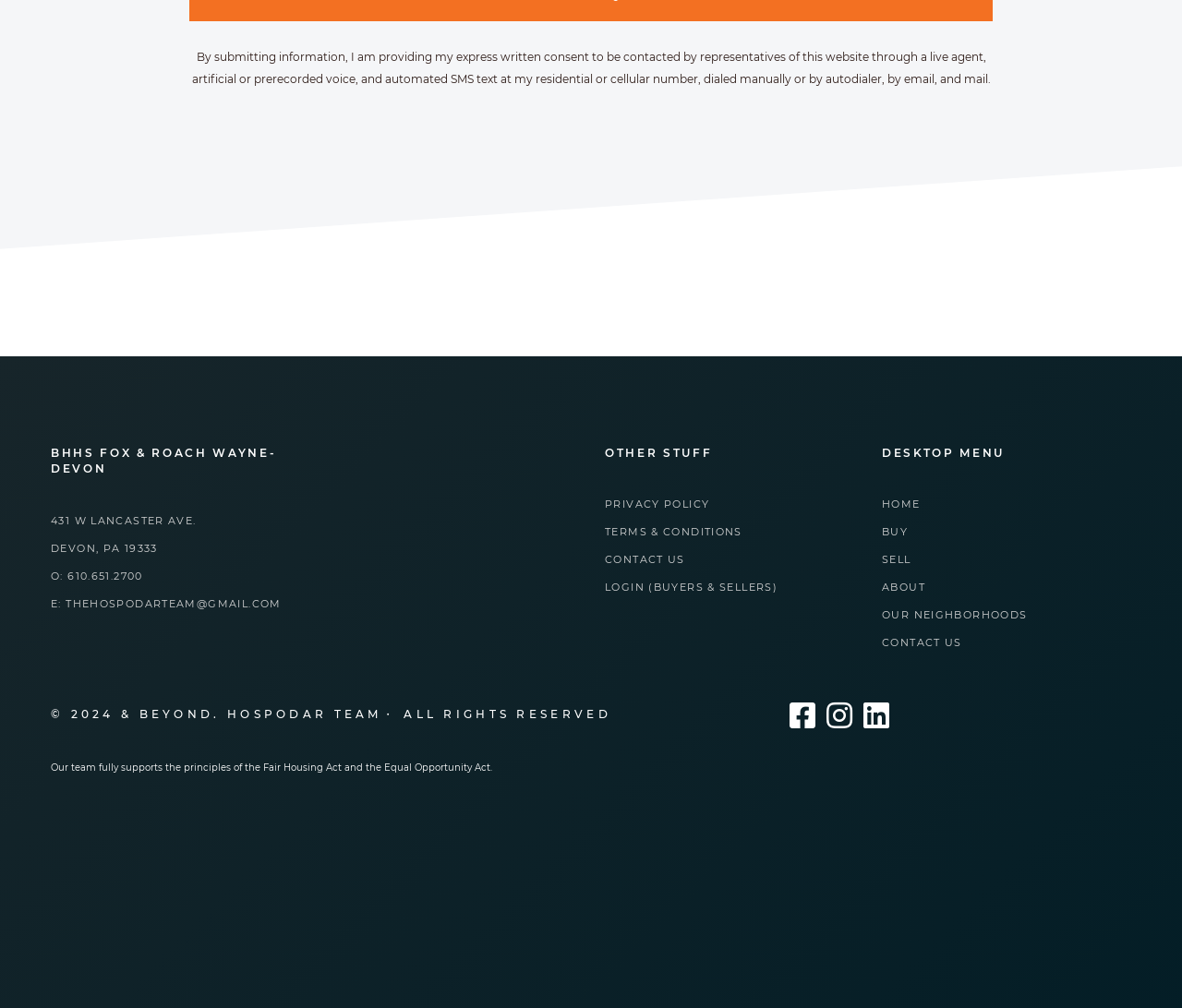What is the email address to contact?
Refer to the screenshot and answer in one word or phrase.

THEHOSPODARTEAM@GMAIL.COM